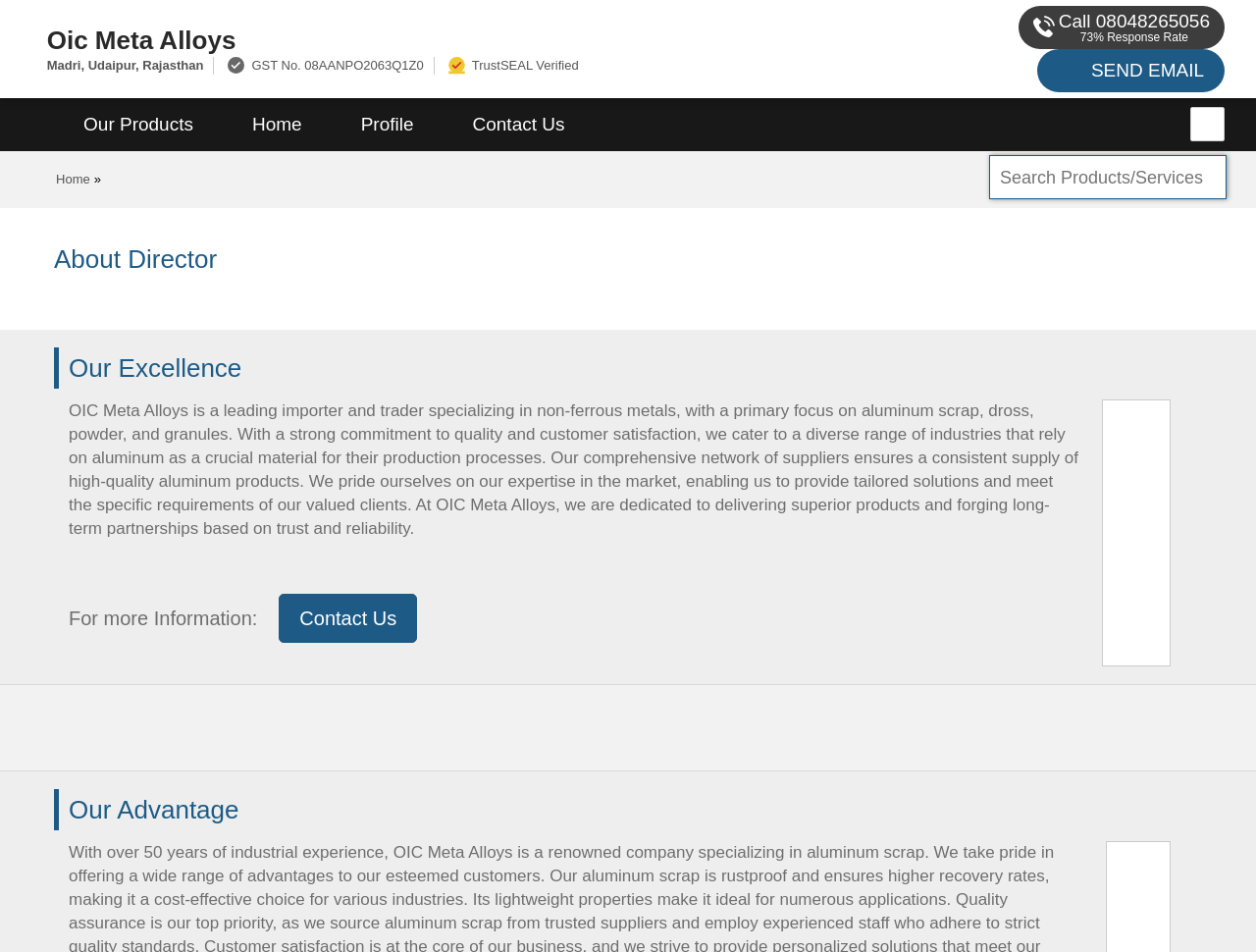Using the webpage screenshot, find the UI element described by CONTACT. Provide the bounding box coordinates in the format (top-left x, top-left y, bottom-right x, bottom-right y), ensuring all values are floating point numbers between 0 and 1.

None